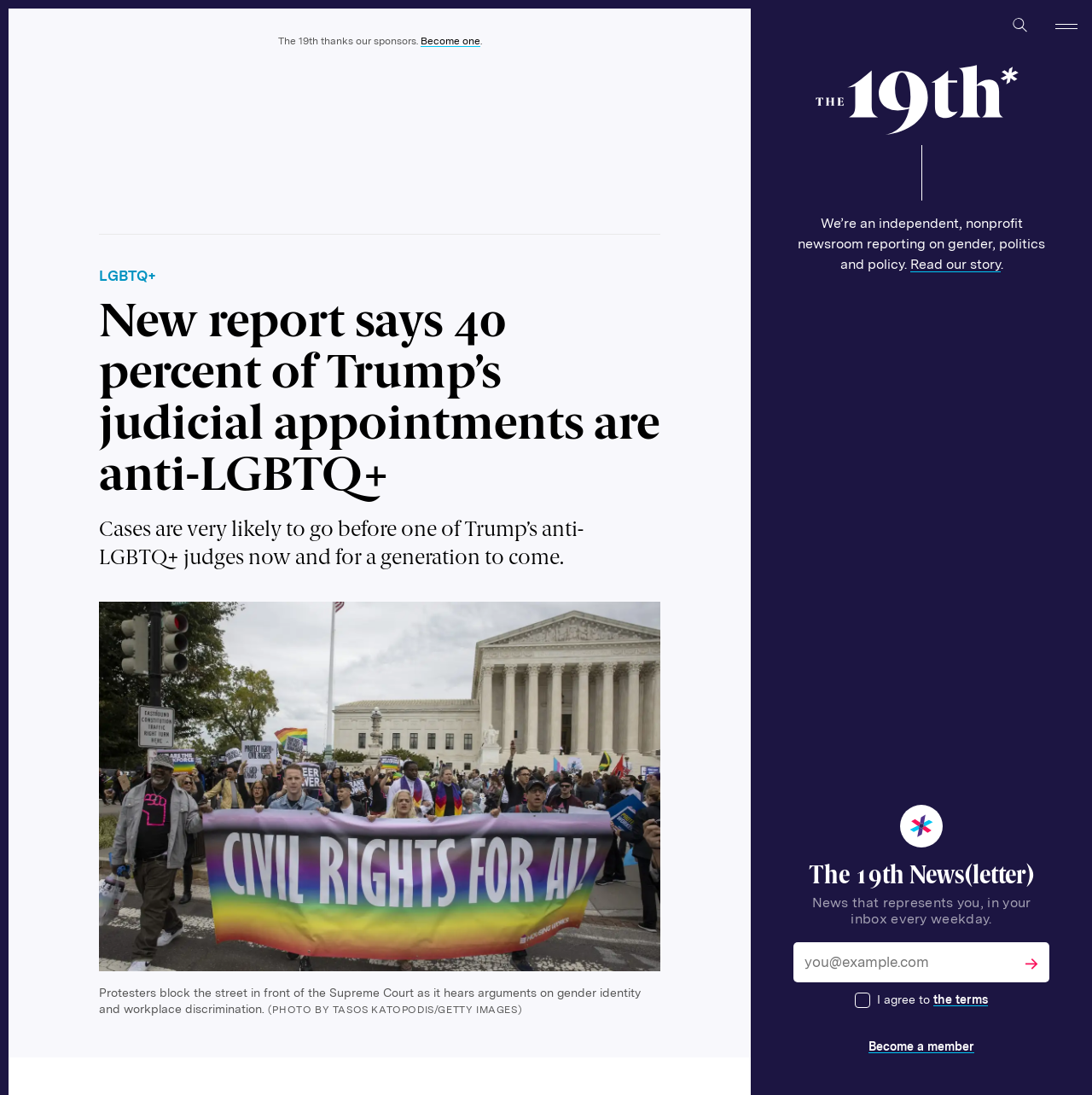Determine the bounding box coordinates of the region I should click to achieve the following instruction: "Share on Twitter". Ensure the bounding box coordinates are four float numbers between 0 and 1, i.e., [left, top, right, bottom].

[0.026, 0.867, 0.068, 0.903]